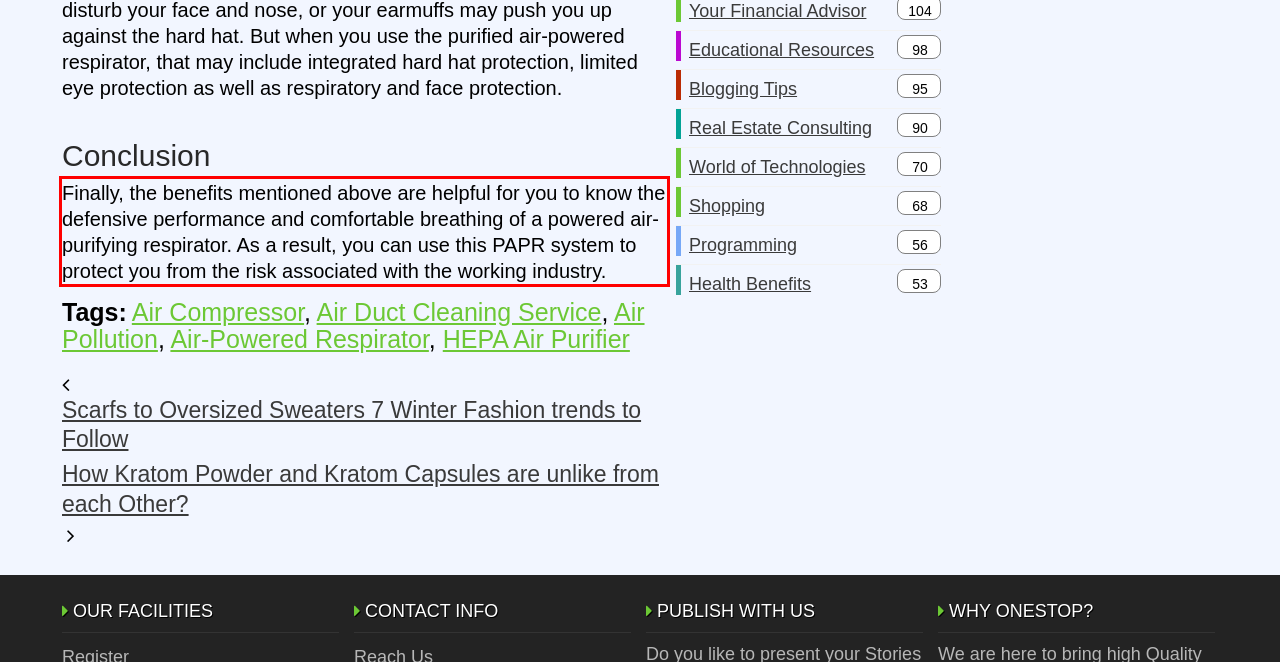Please identify and extract the text from the UI element that is surrounded by a red bounding box in the provided webpage screenshot.

Finally, the benefits mentioned above are helpful for you to know the defensive performance and comfortable breathing of a powered air-purifying respirator. As a result, you can use this PAPR system to protect you from the risk associated with the working industry.